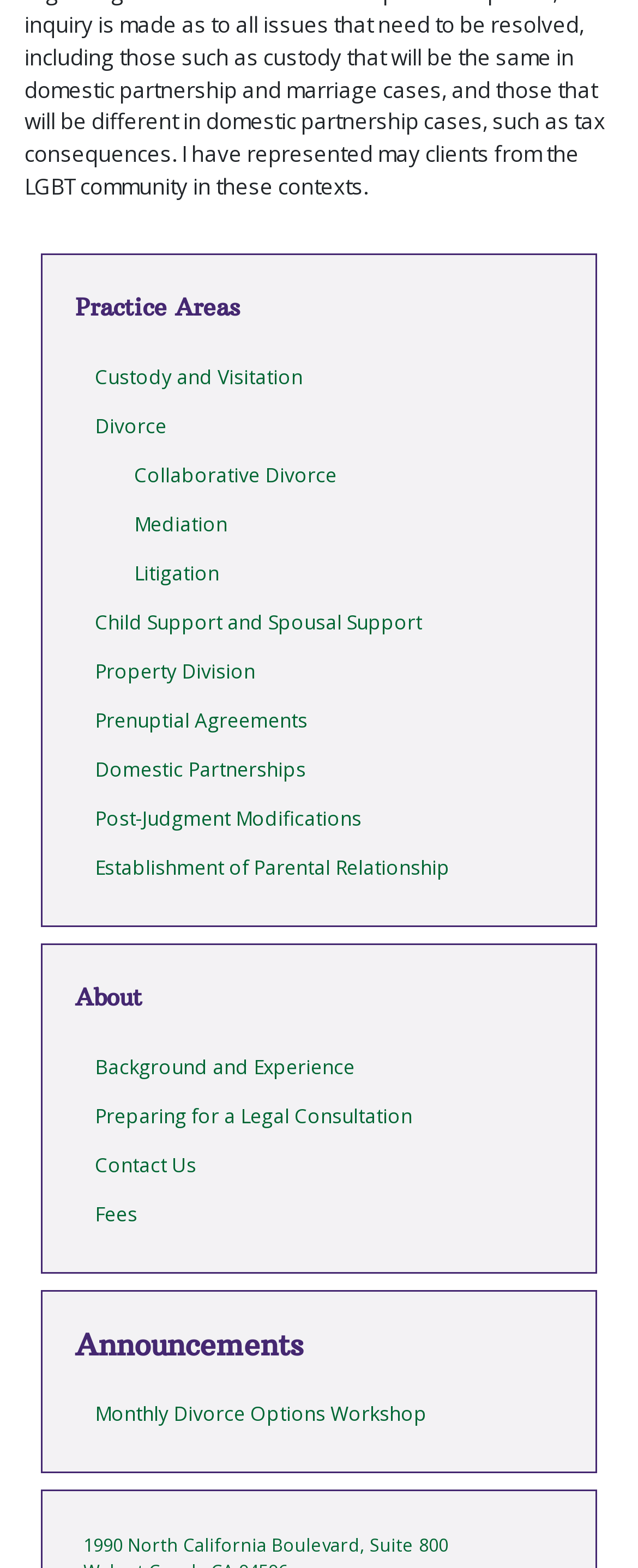How many links are under the 'About' heading?
Based on the image, provide a one-word or brief-phrase response.

4